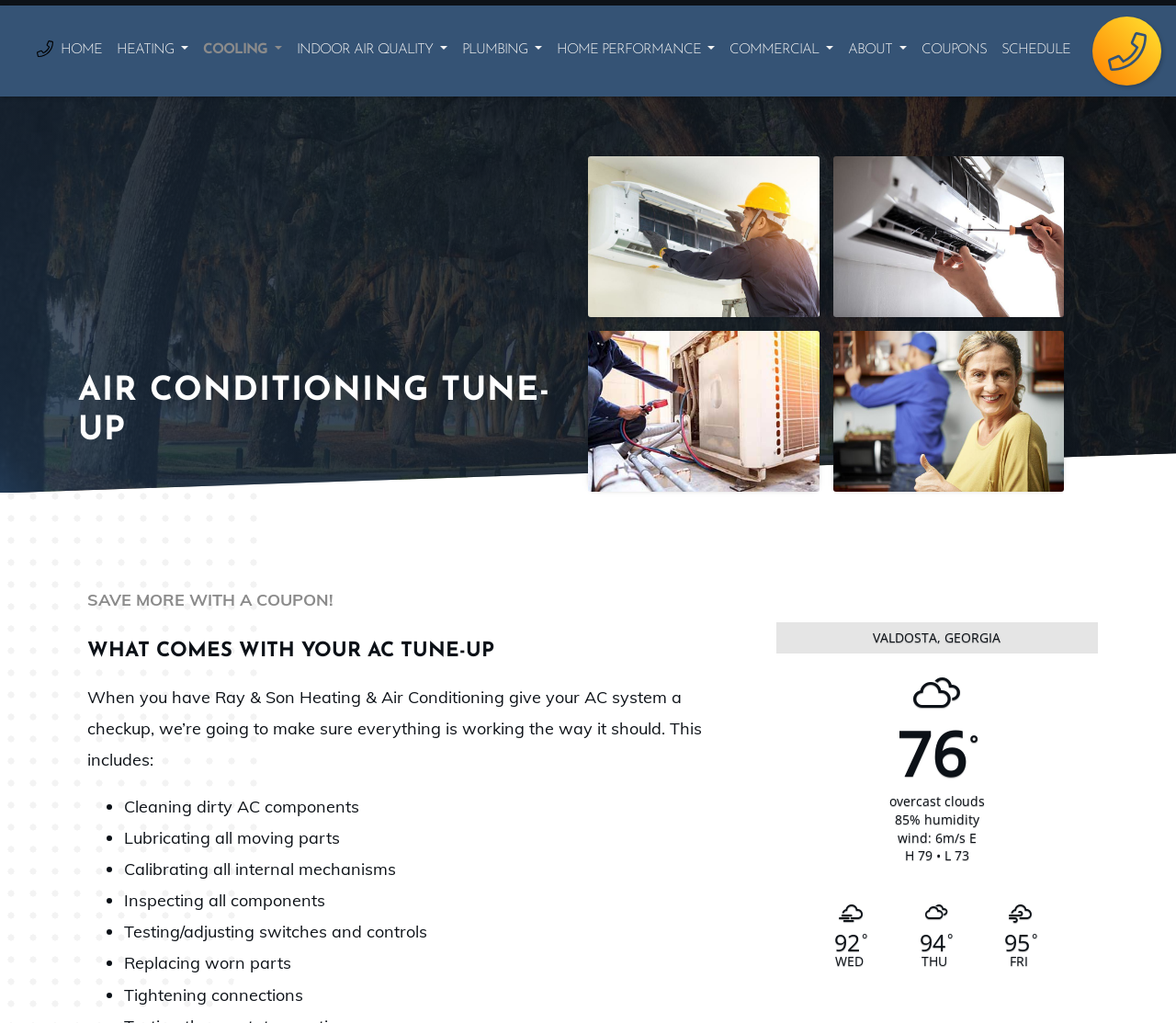Answer the question with a brief word or phrase:
What type of service does Ray & Son provide?

Heating and Air Conditioning